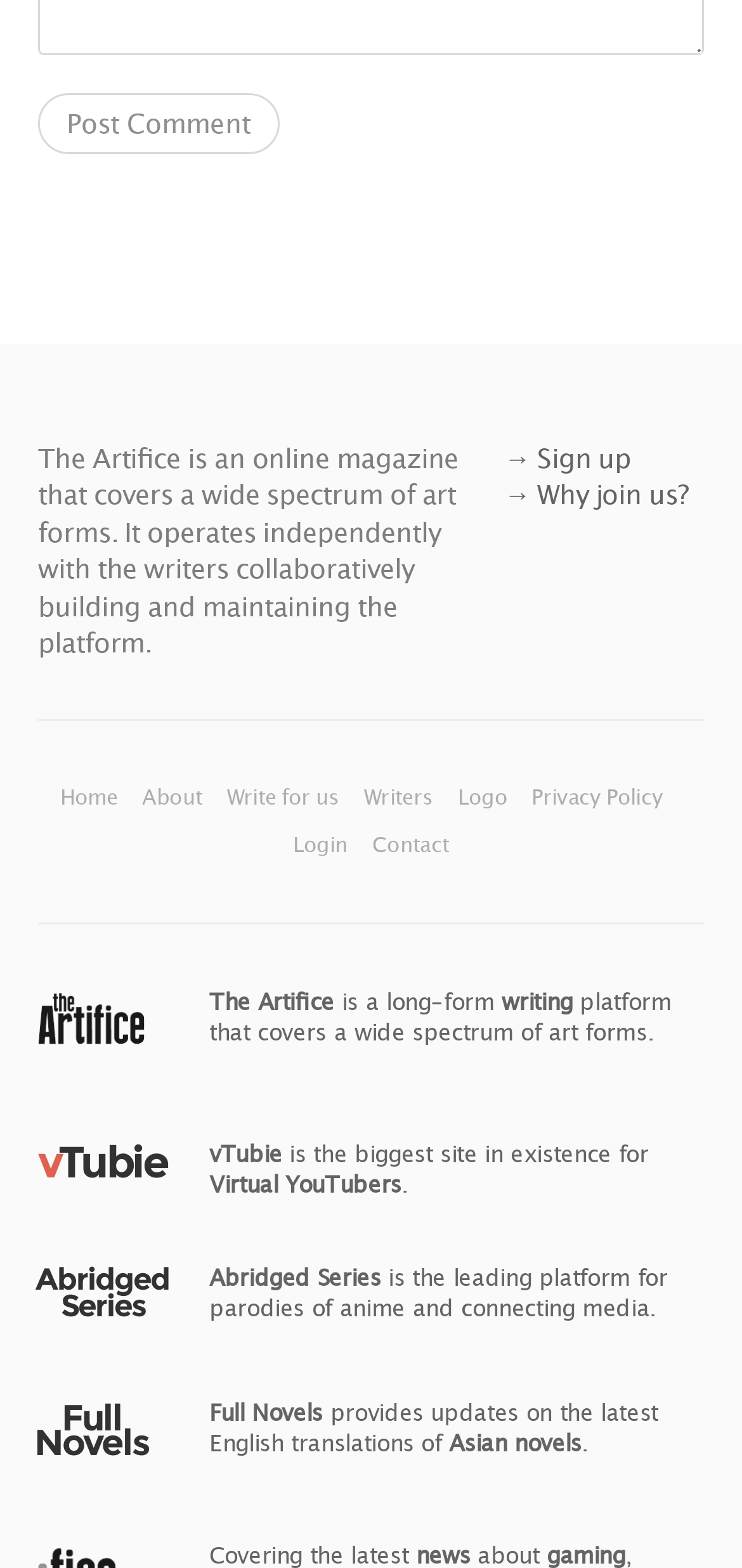Locate the bounding box coordinates of the clickable area to execute the instruction: "Read about the 'Privacy Policy'". Provide the coordinates as four float numbers between 0 and 1, represented as [left, top, right, bottom].

[0.717, 0.5, 0.893, 0.516]